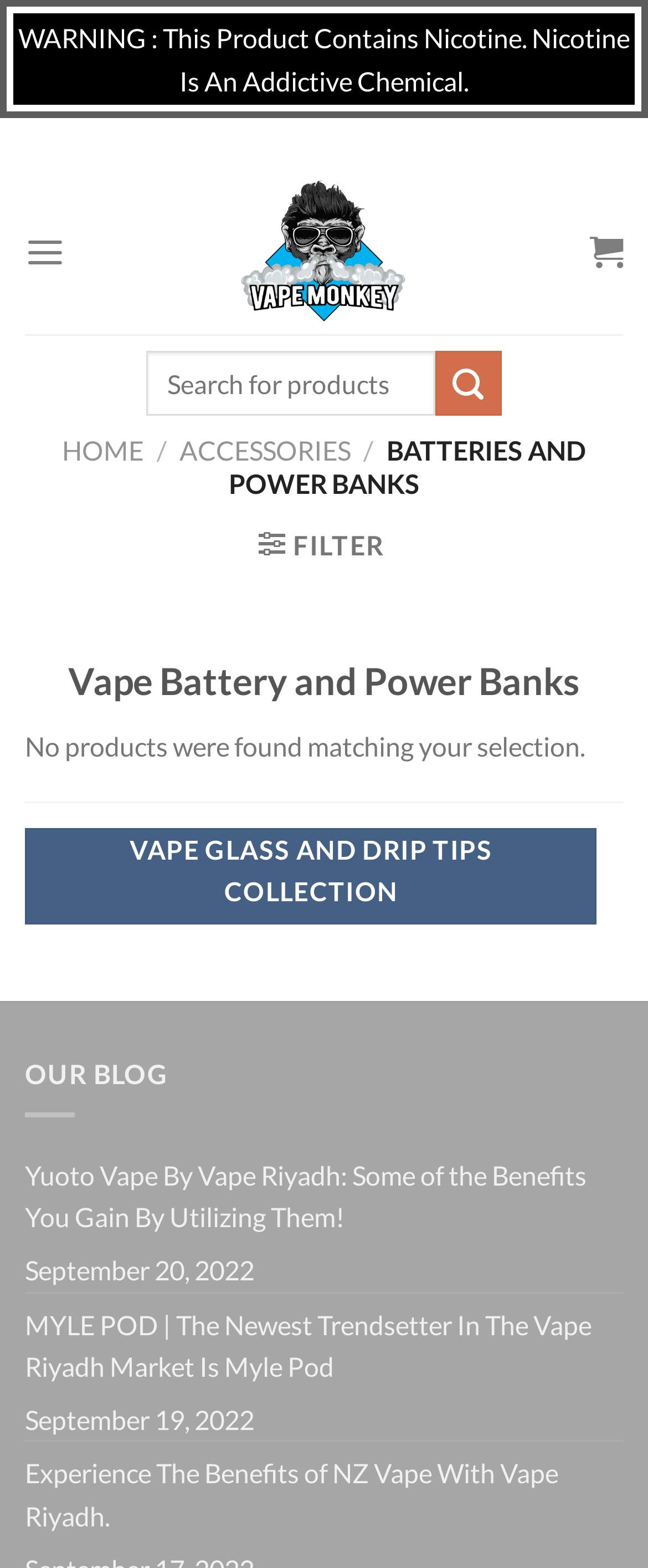Highlight the bounding box coordinates of the element you need to click to perform the following instruction: "Open menu."

[0.038, 0.134, 0.101, 0.186]